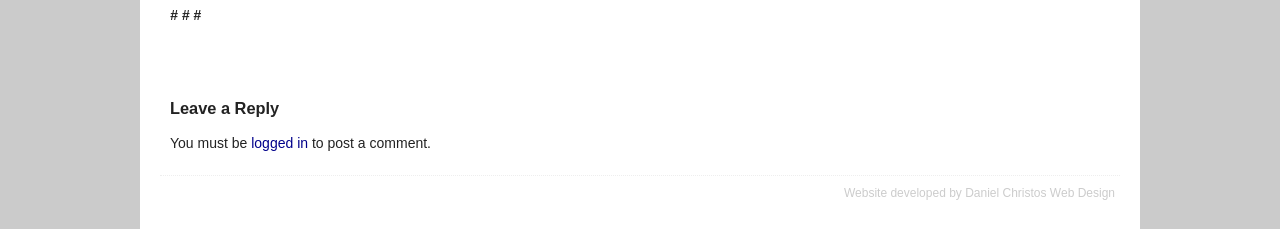Identify the bounding box coordinates for the UI element described as follows: "Daniel Christos Web Design". Ensure the coordinates are four float numbers between 0 and 1, formatted as [left, top, right, bottom].

[0.754, 0.81, 0.871, 0.872]